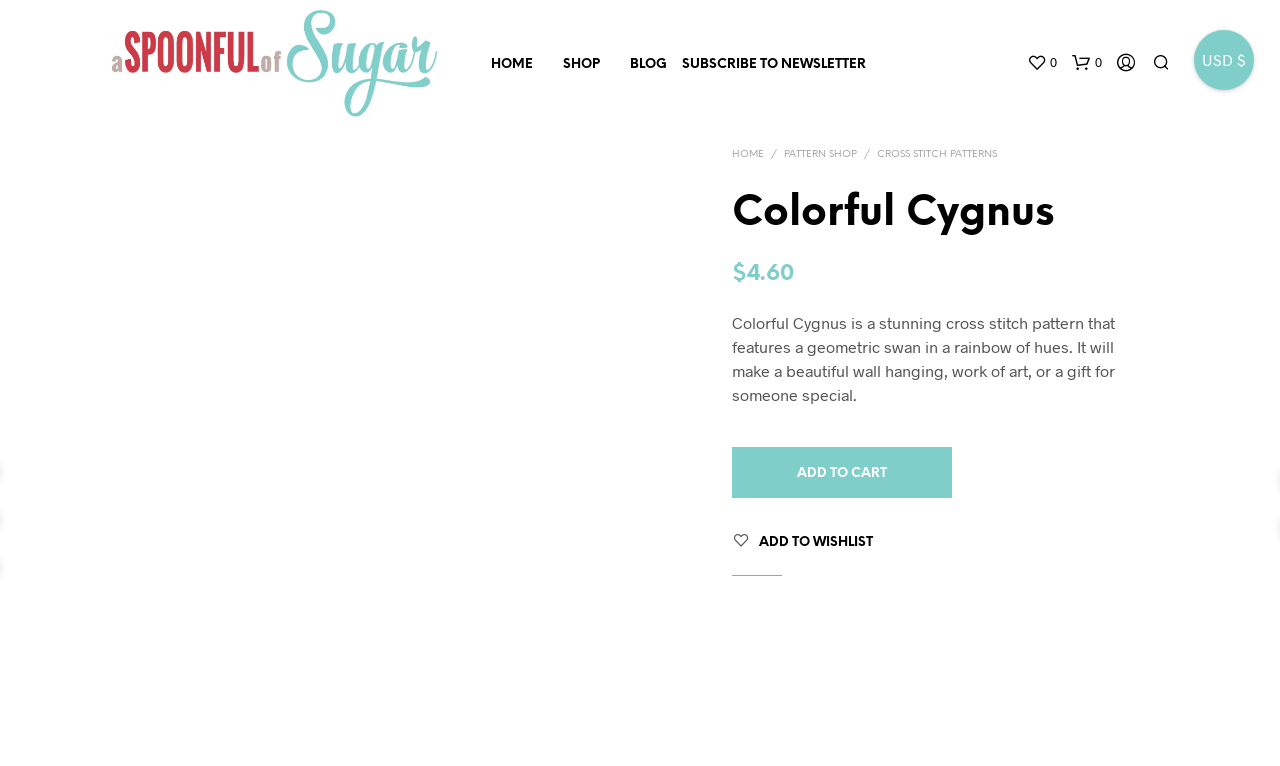Indicate the bounding box coordinates of the element that needs to be clicked to satisfy the following instruction: "add to cart". The coordinates should be four float numbers between 0 and 1, i.e., [left, top, right, bottom].

[0.572, 0.584, 0.744, 0.651]